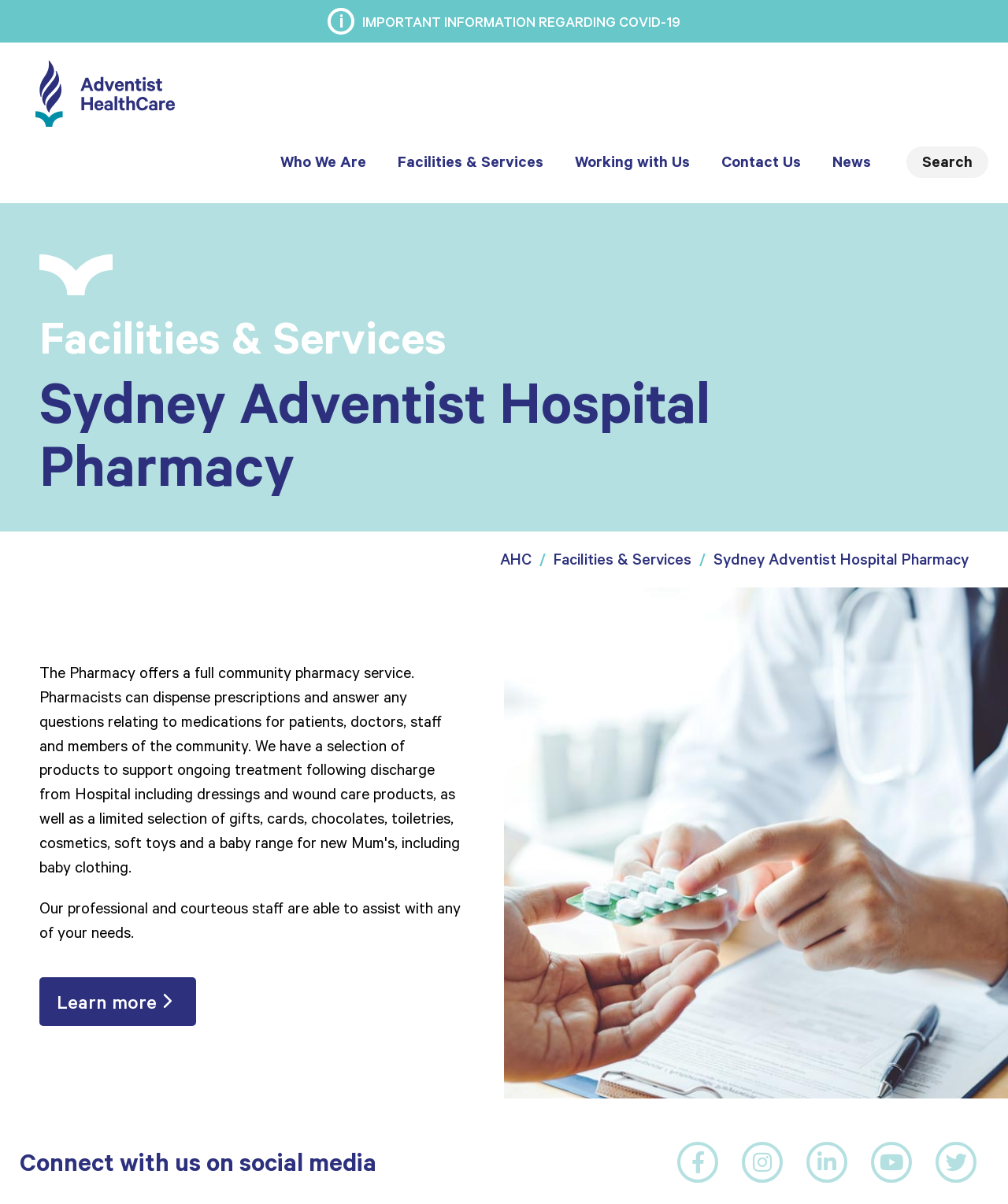Can you specify the bounding box coordinates of the area that needs to be clicked to fulfill the following instruction: "Click on the 'Get Rates' button"?

None